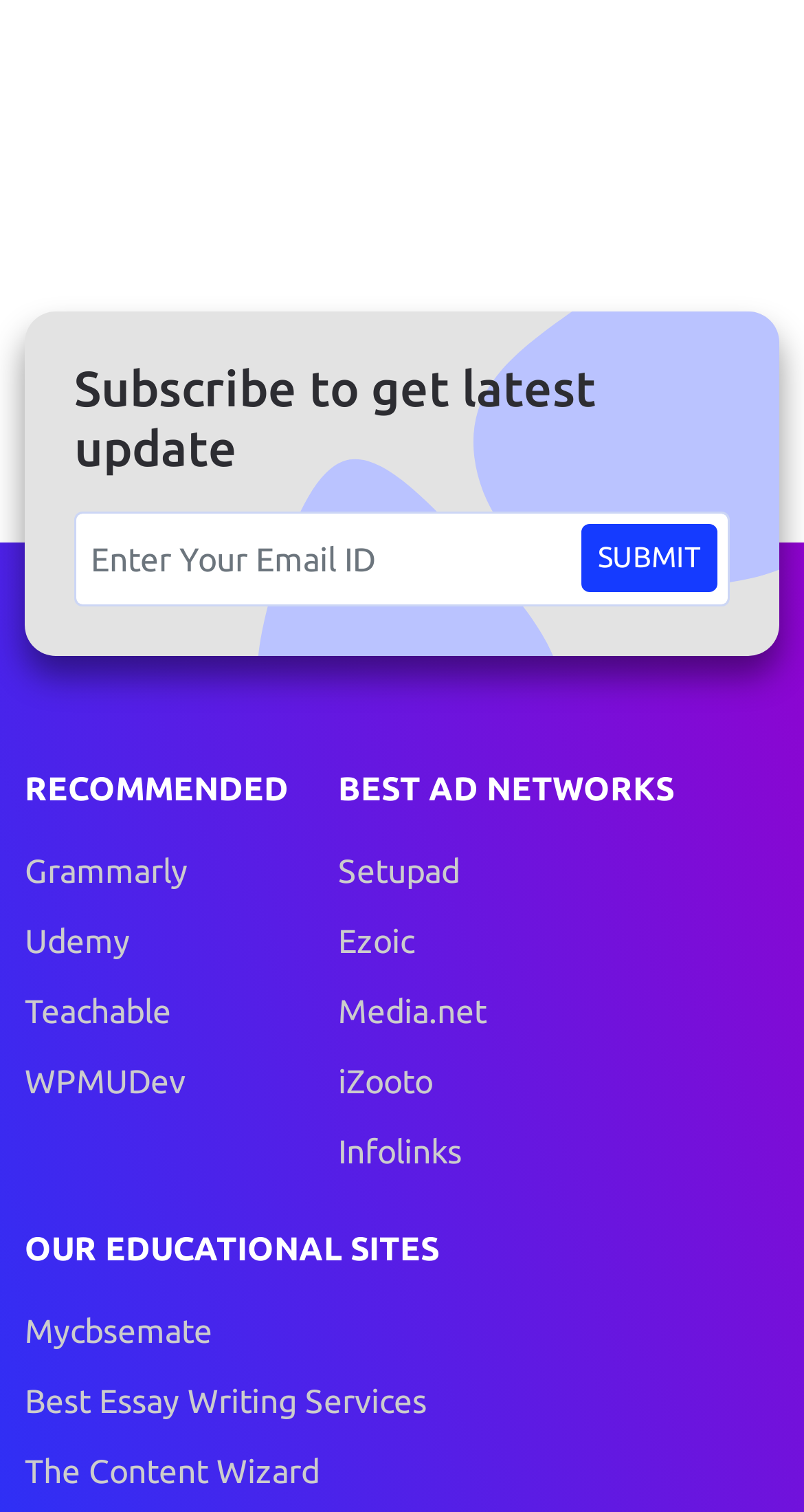Please identify the bounding box coordinates of the region to click in order to complete the task: "Check out Mycbsemate". The coordinates must be four float numbers between 0 and 1, specified as [left, top, right, bottom].

[0.031, 0.864, 0.264, 0.896]